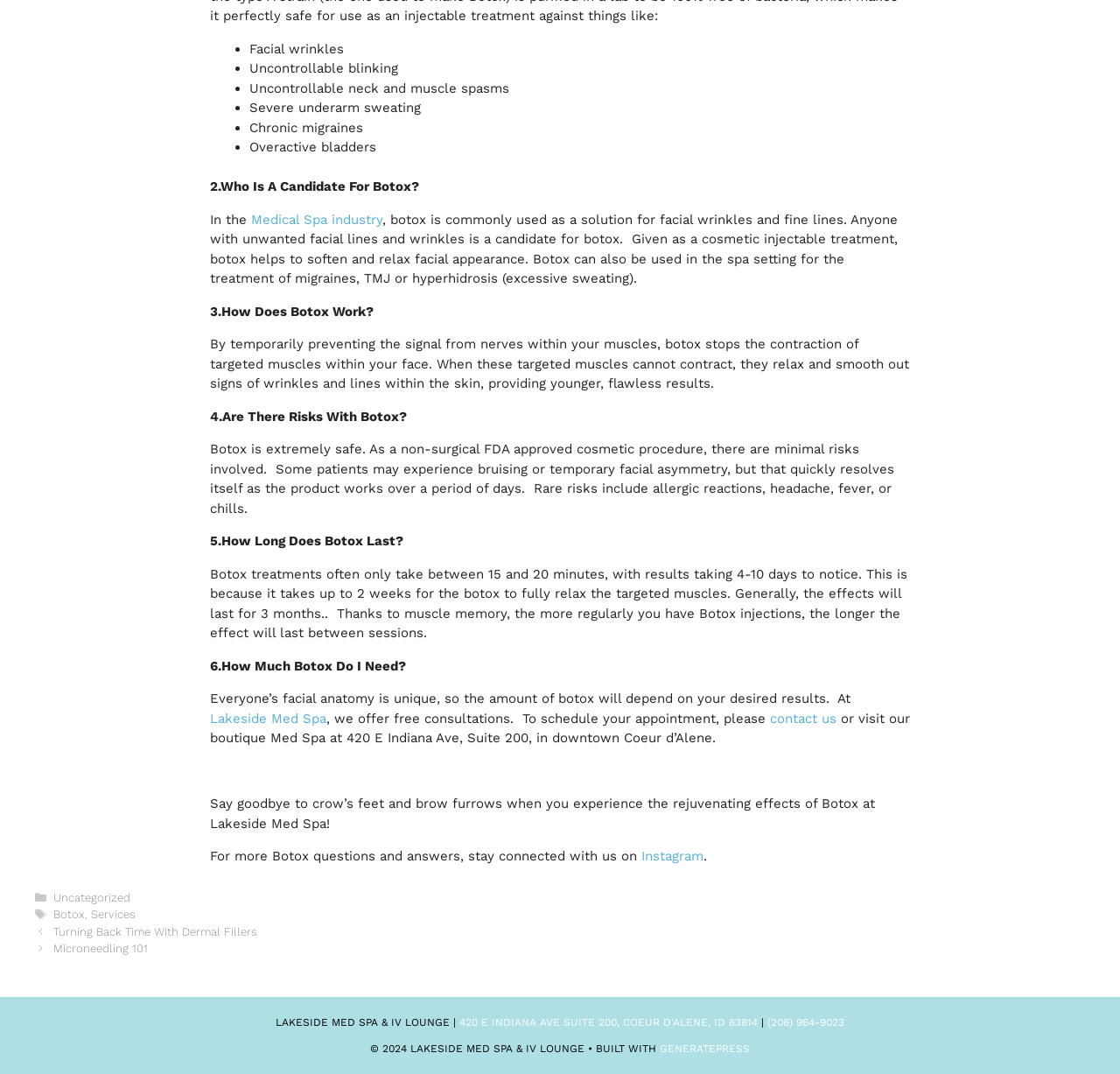Show me the bounding box coordinates of the clickable region to achieve the task as per the instruction: "Click on 'Medical Spa industry'".

[0.224, 0.197, 0.341, 0.212]